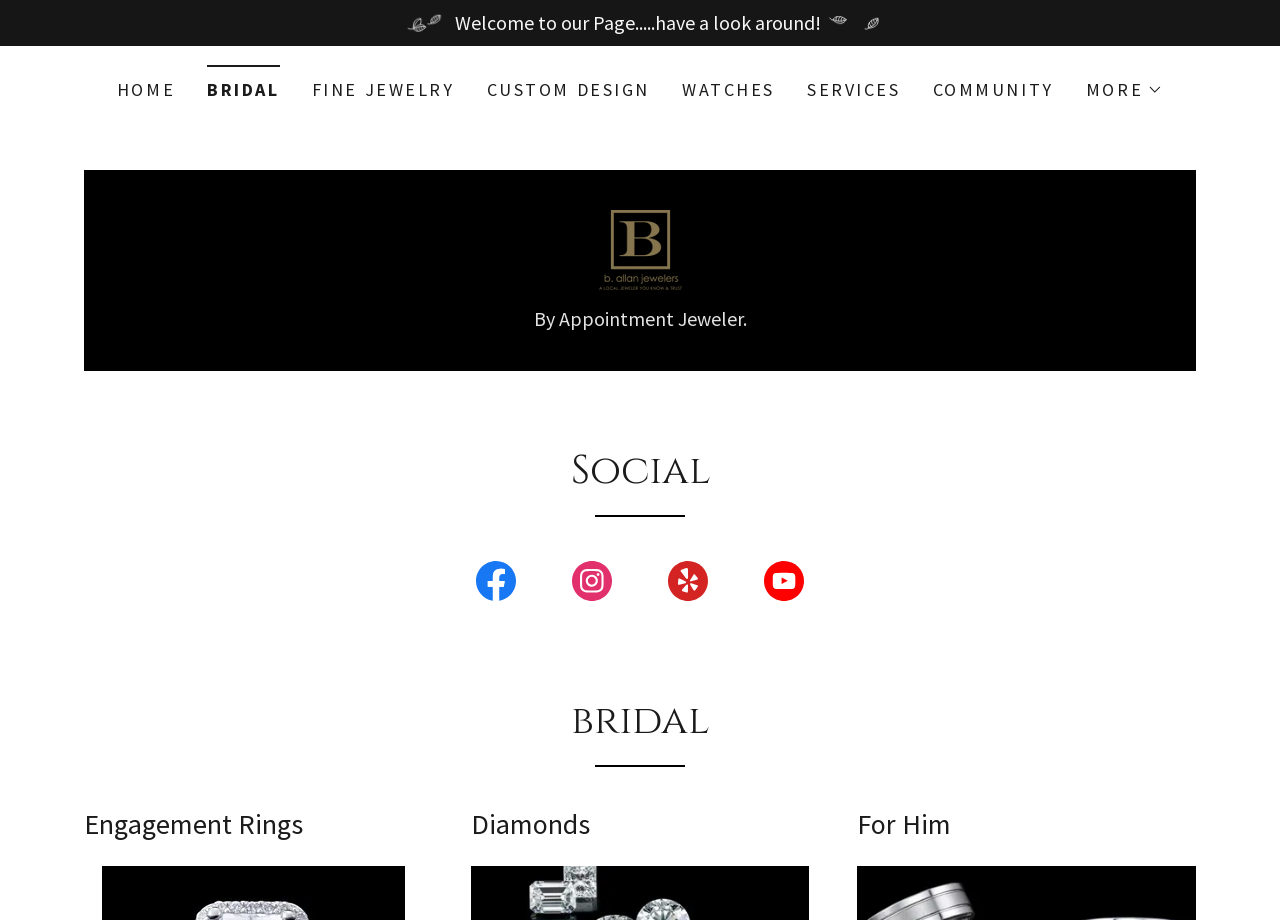Identify and generate the primary title of the webpage.

By Appointment Jeweler.